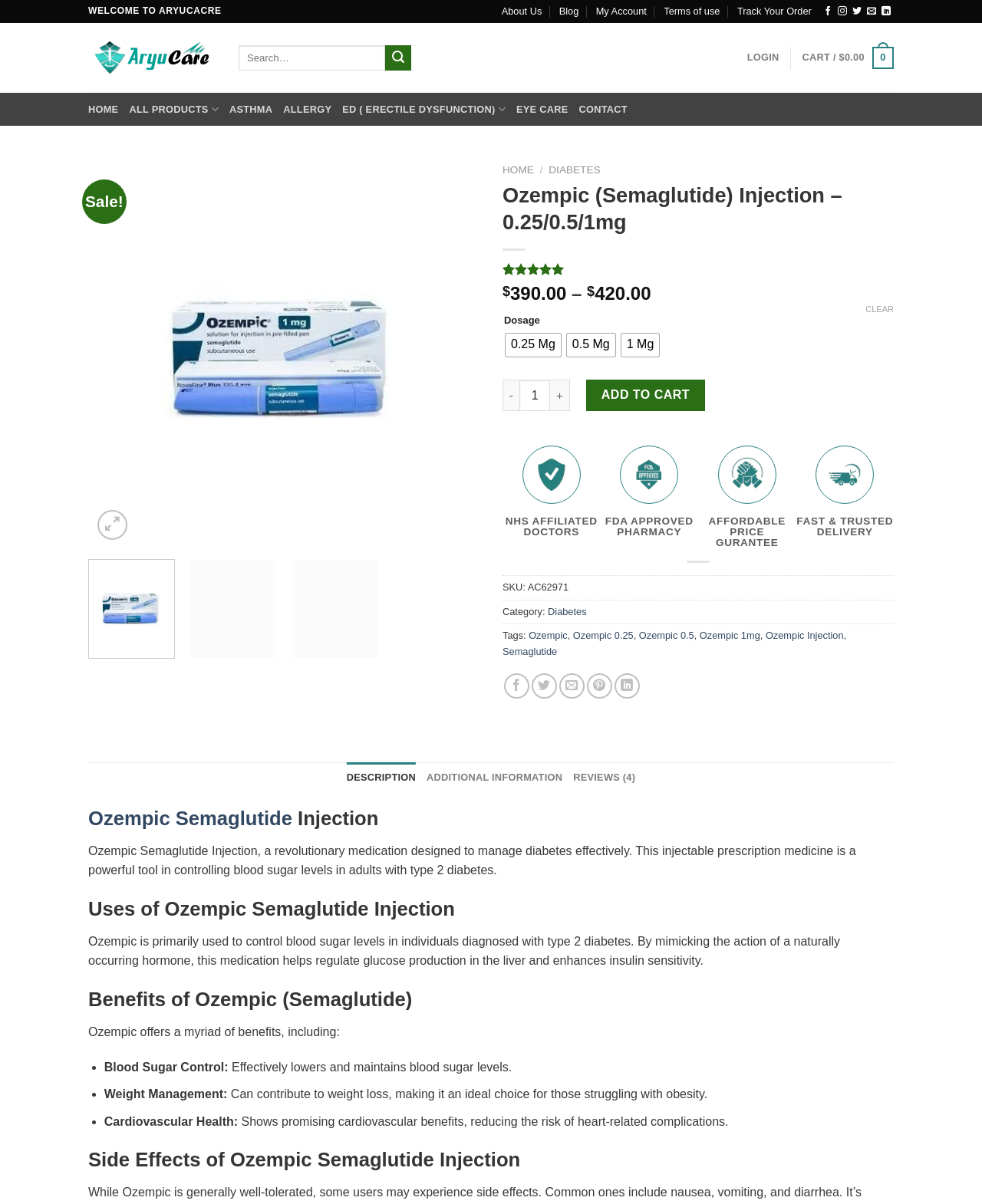Use one word or a short phrase to answer the question provided: 
What is the price range of Ozempic Semaglutide Injection?

$390.00 - $420.00